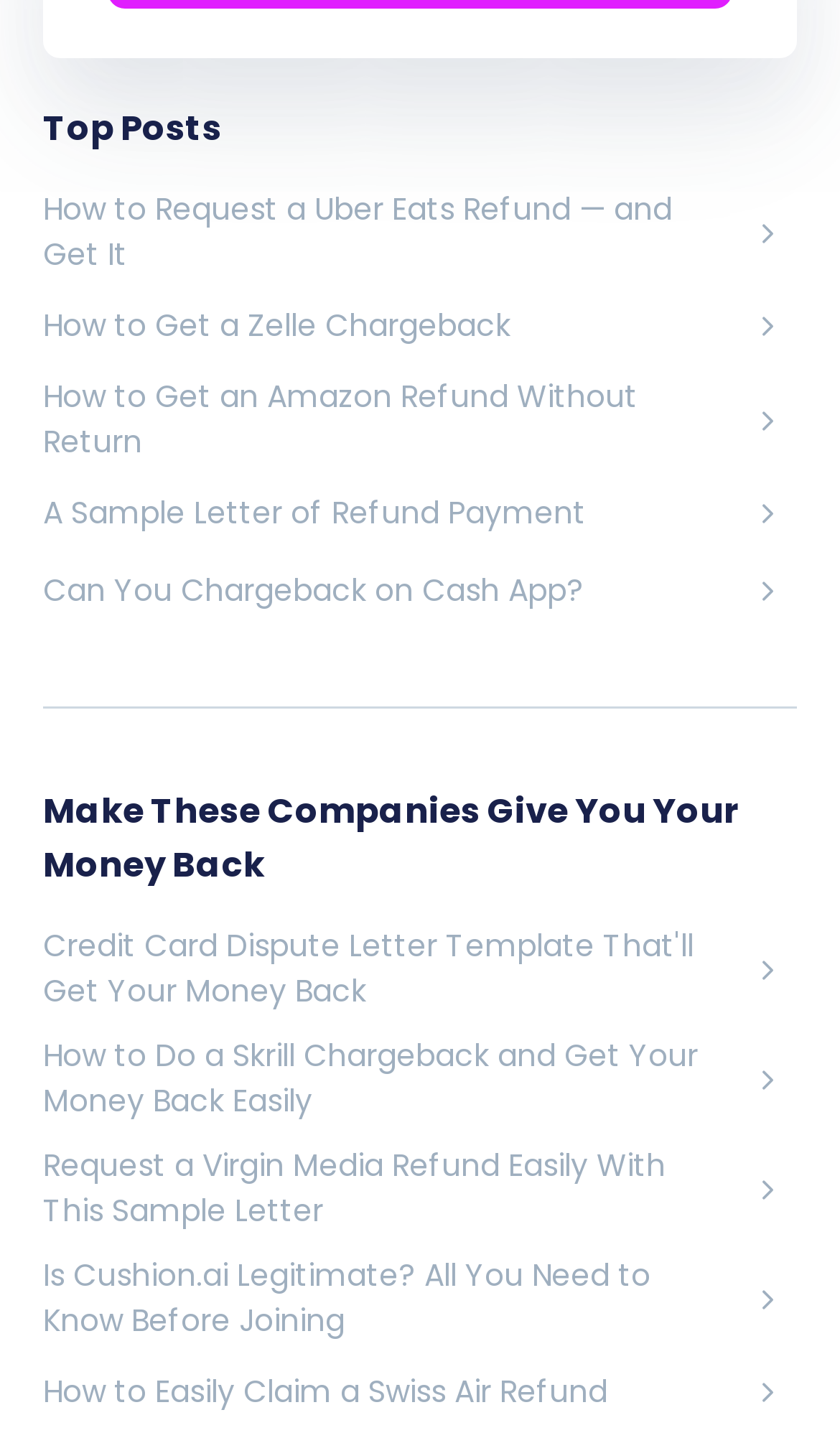Determine the bounding box coordinates of the section I need to click to execute the following instruction: "Explore 'Is Cushion.ai Legitimate? All You Need to Know Before Joining'". Provide the coordinates as four float numbers between 0 and 1, i.e., [left, top, right, bottom].

[0.051, 0.872, 0.949, 0.935]